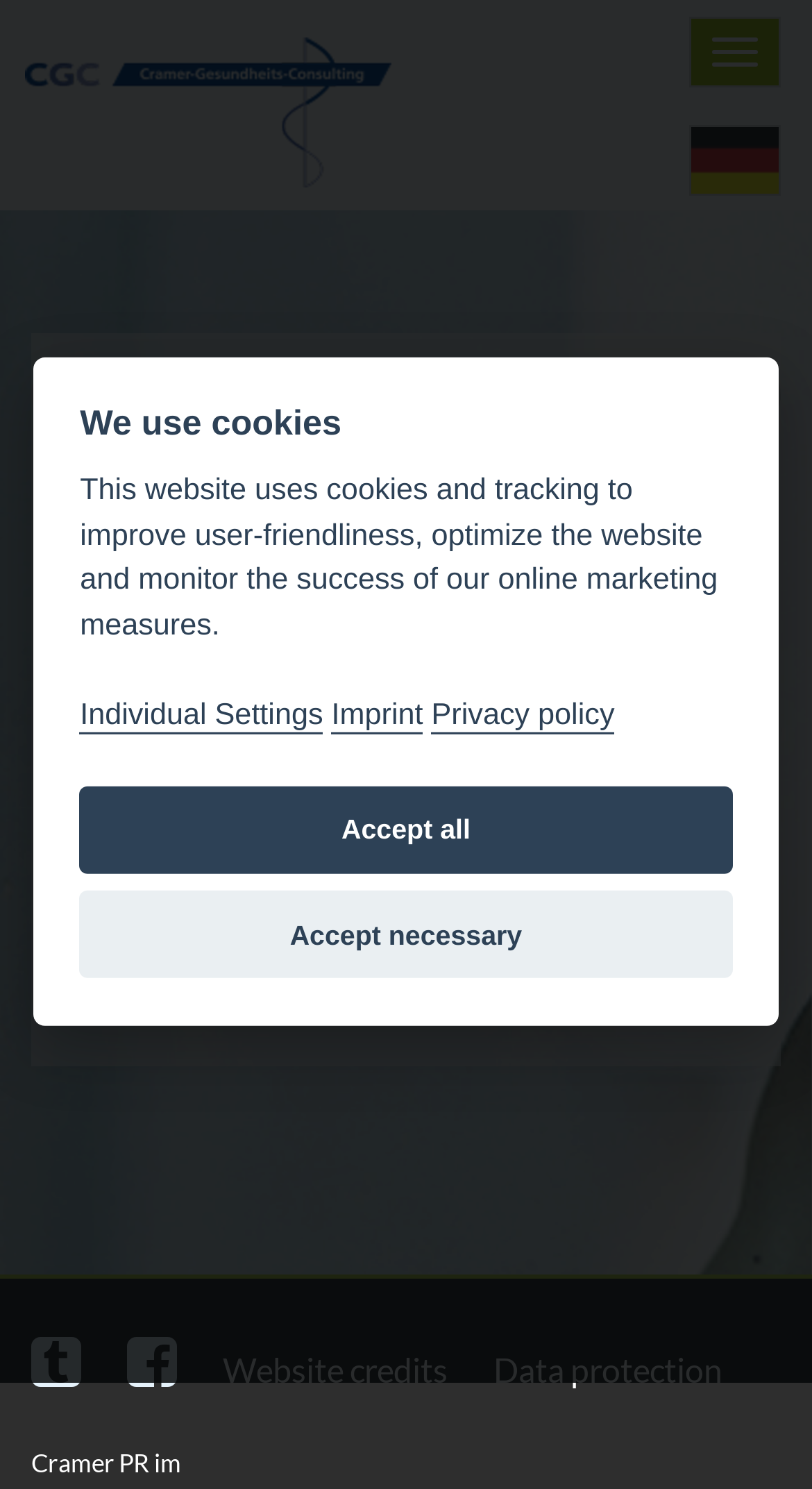What year was CGC founded?
Use the image to give a comprehensive and detailed response to the question.

I found the founding year by looking at the option element with the text '1992 Foundation CGC was founded in 1992...' which is part of a dropdown list.